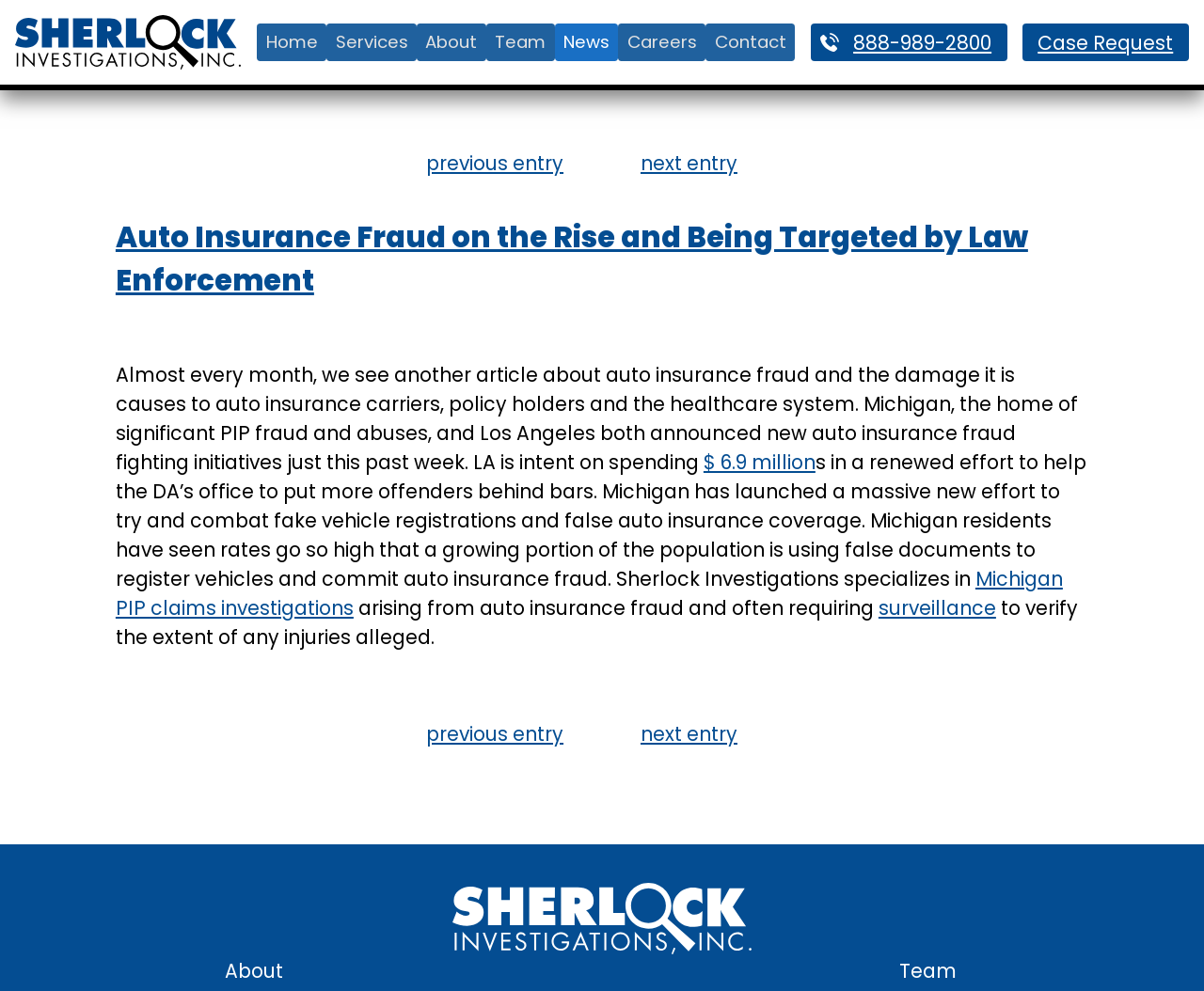Highlight the bounding box coordinates of the element you need to click to perform the following instruction: "Click on the 'Michigan PIP claims investigations' link."

[0.096, 0.57, 0.883, 0.627]